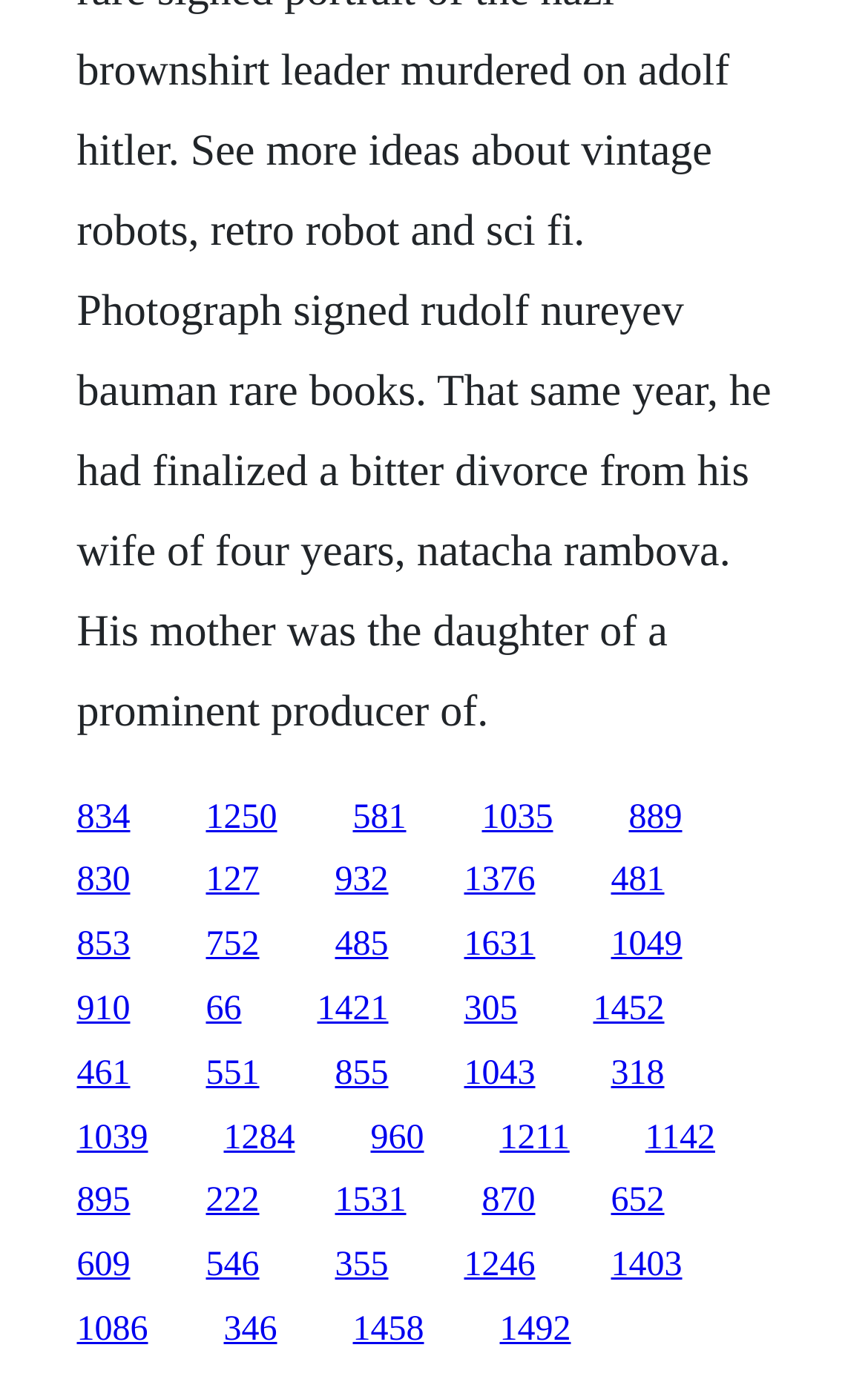Given the element description, predict the bounding box coordinates in the format (top-left x, top-left y, bottom-right x, bottom-right y). Make sure all values are between 0 and 1. Here is the element description: 1246

[0.535, 0.902, 0.617, 0.929]